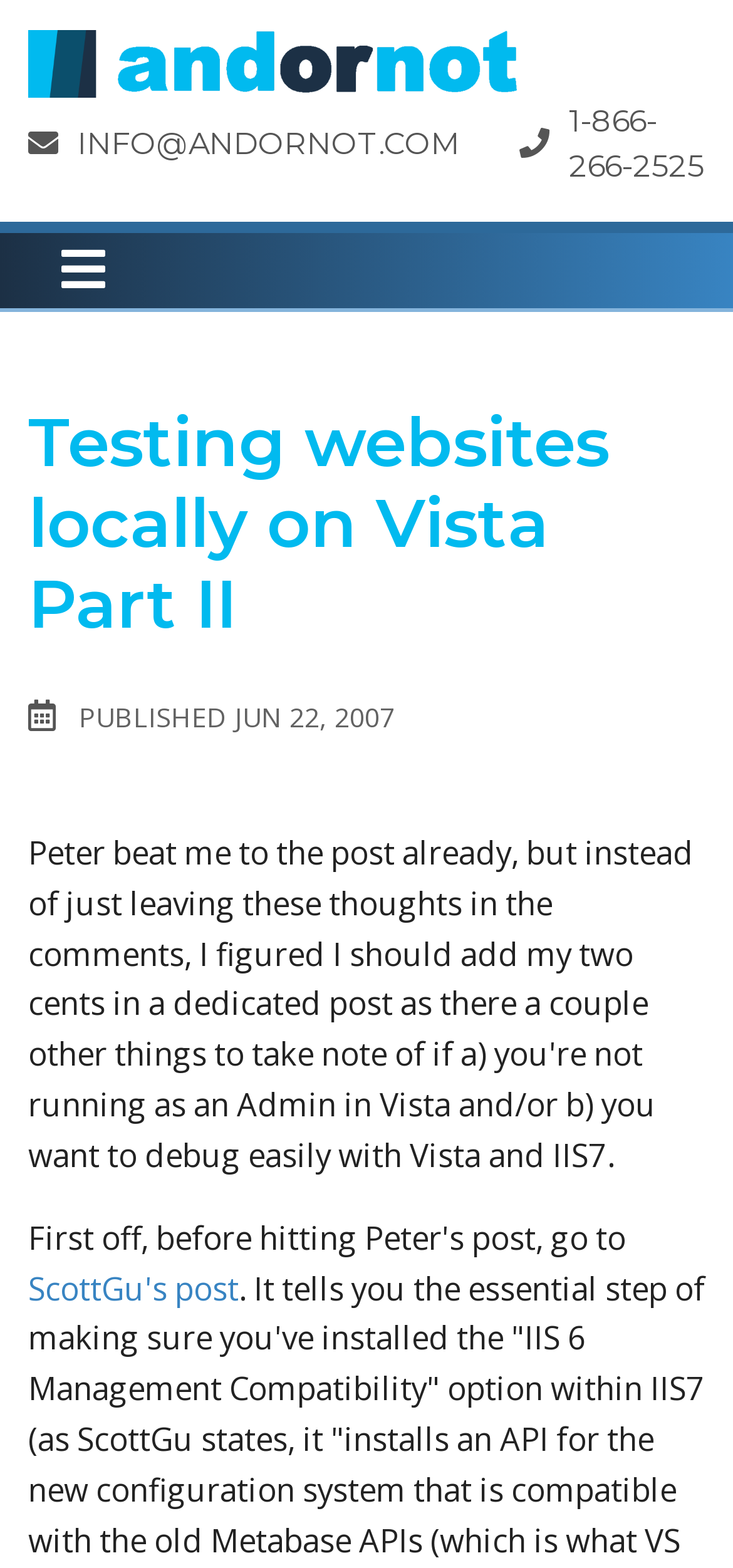Offer a detailed explanation of the webpage layout and contents.

The webpage appears to be a blog page from Andornot Consulting, a Canadian-based independent consulting firm. At the top left of the page, there is a logo image with the text "Andornot" next to it, which is also a clickable link. Below the logo, there is a horizontal navigation bar with a toggle button labeled "Toggle navigation" on the left side.

To the right of the logo, there are two lines of contact information: an email address "INFO@ANDORNOT.COM" and a phone number "1-866-266-2525". The phone number is positioned at the top right corner of the page.

The main content of the page is a blog post titled "Testing websites locally on Vista Part II", which is a heading element. The title is followed by a published date "PUBLISHED JUN 22, 2007" and a link to the post. There is also a link to "ScottGu's post" below the title.

There are no other images on the page besides the Andornot logo. The overall structure of the page is simple, with a clear hierarchy of elements and a focus on the blog post content.